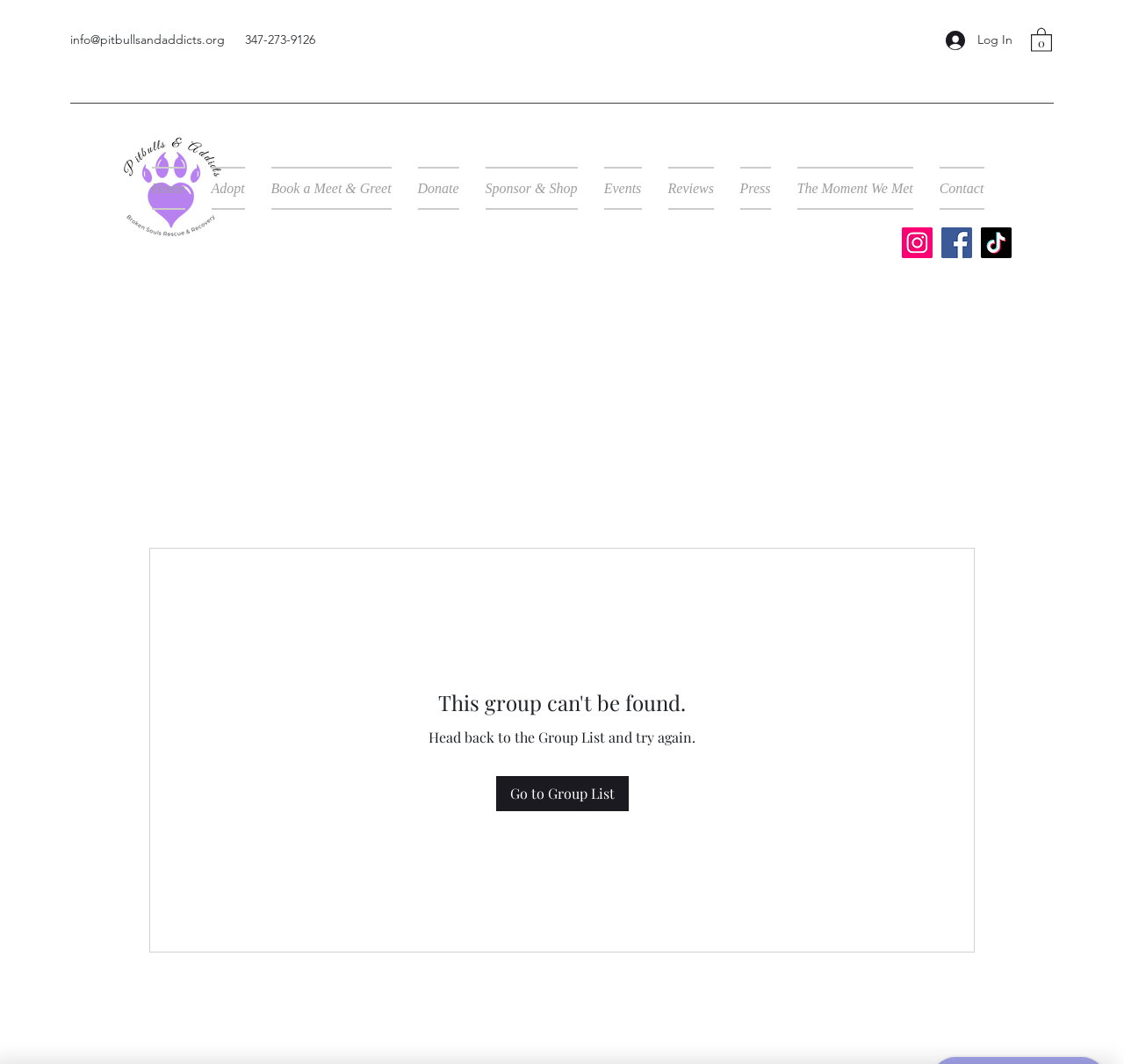Identify the bounding box coordinates for the region of the element that should be clicked to carry out the instruction: "Visit the Home page". The bounding box coordinates should be four float numbers between 0 and 1, i.e., [left, top, right, bottom].

[0.123, 0.156, 0.176, 0.197]